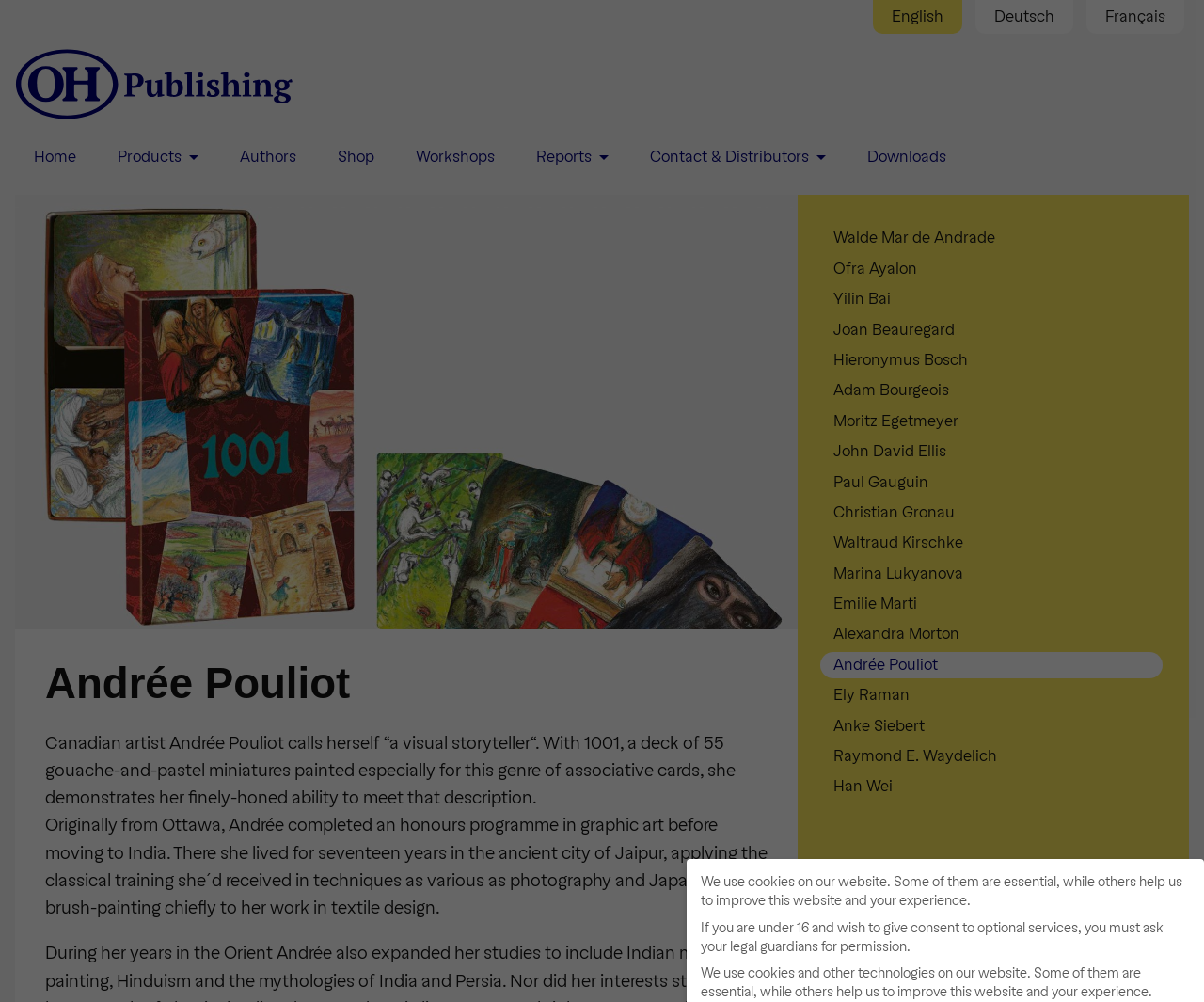Please answer the following question using a single word or phrase: 
What is the name of the city where Andrée Pouliot lived for 17 years?

Jaipur